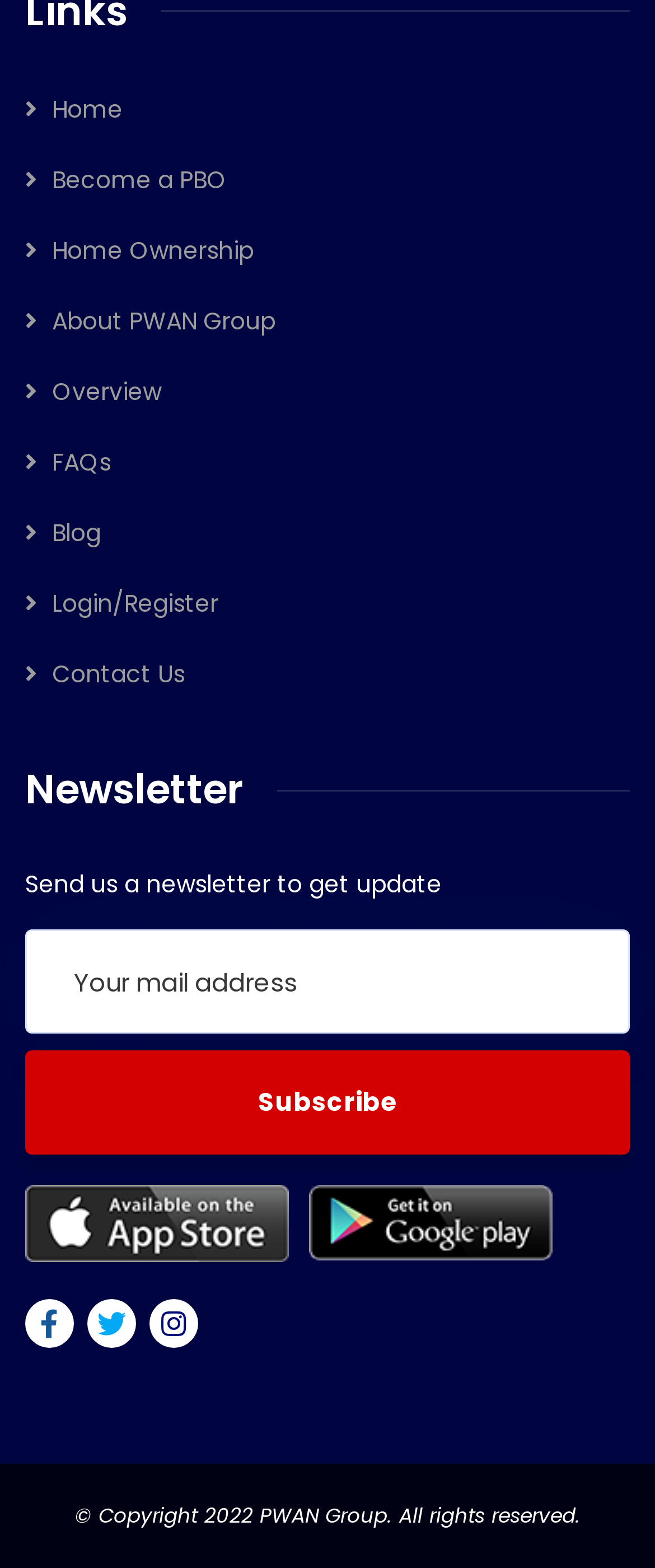Please specify the bounding box coordinates in the format (top-left x, top-left y, bottom-right x, bottom-right y), with all values as floating point numbers between 0 and 1. Identify the bounding box of the UI element described by: Become a PBO

[0.038, 0.104, 0.346, 0.126]